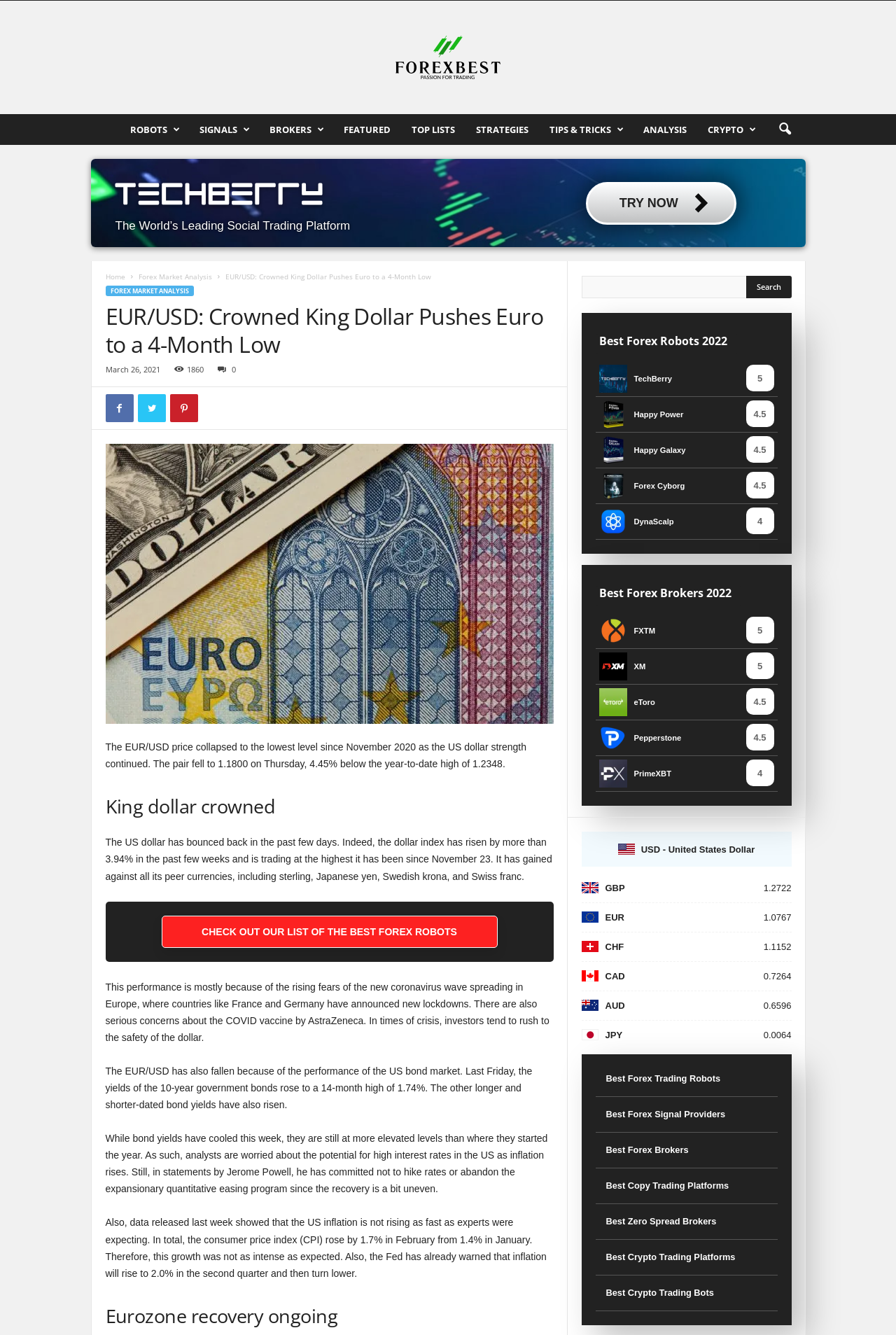Determine the bounding box for the UI element described here: "Forex Market Analysis".

[0.118, 0.214, 0.216, 0.222]